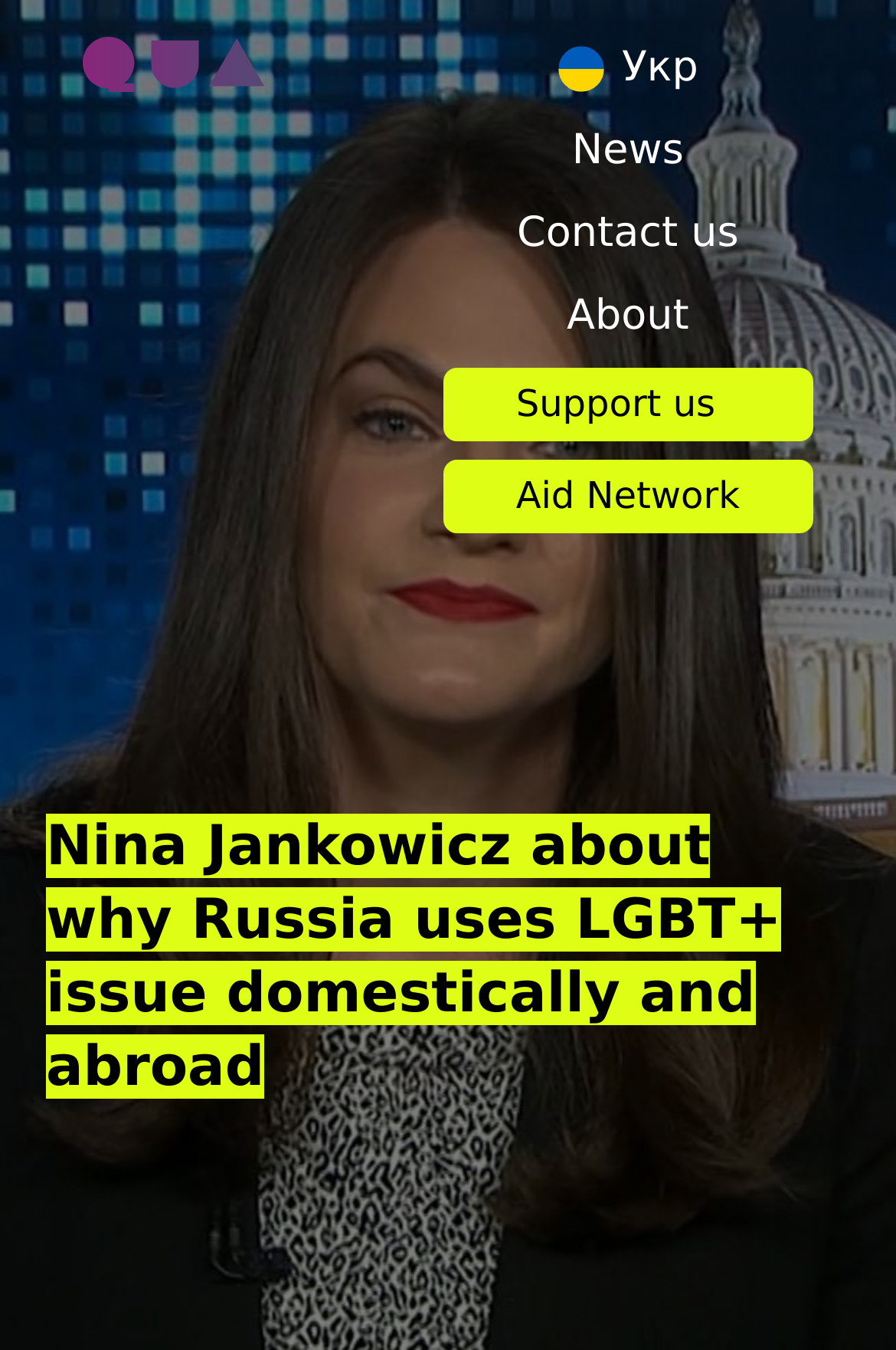Using the provided element description "Укр", determine the bounding box coordinates of the UI element.

[0.622, 0.027, 0.779, 0.075]